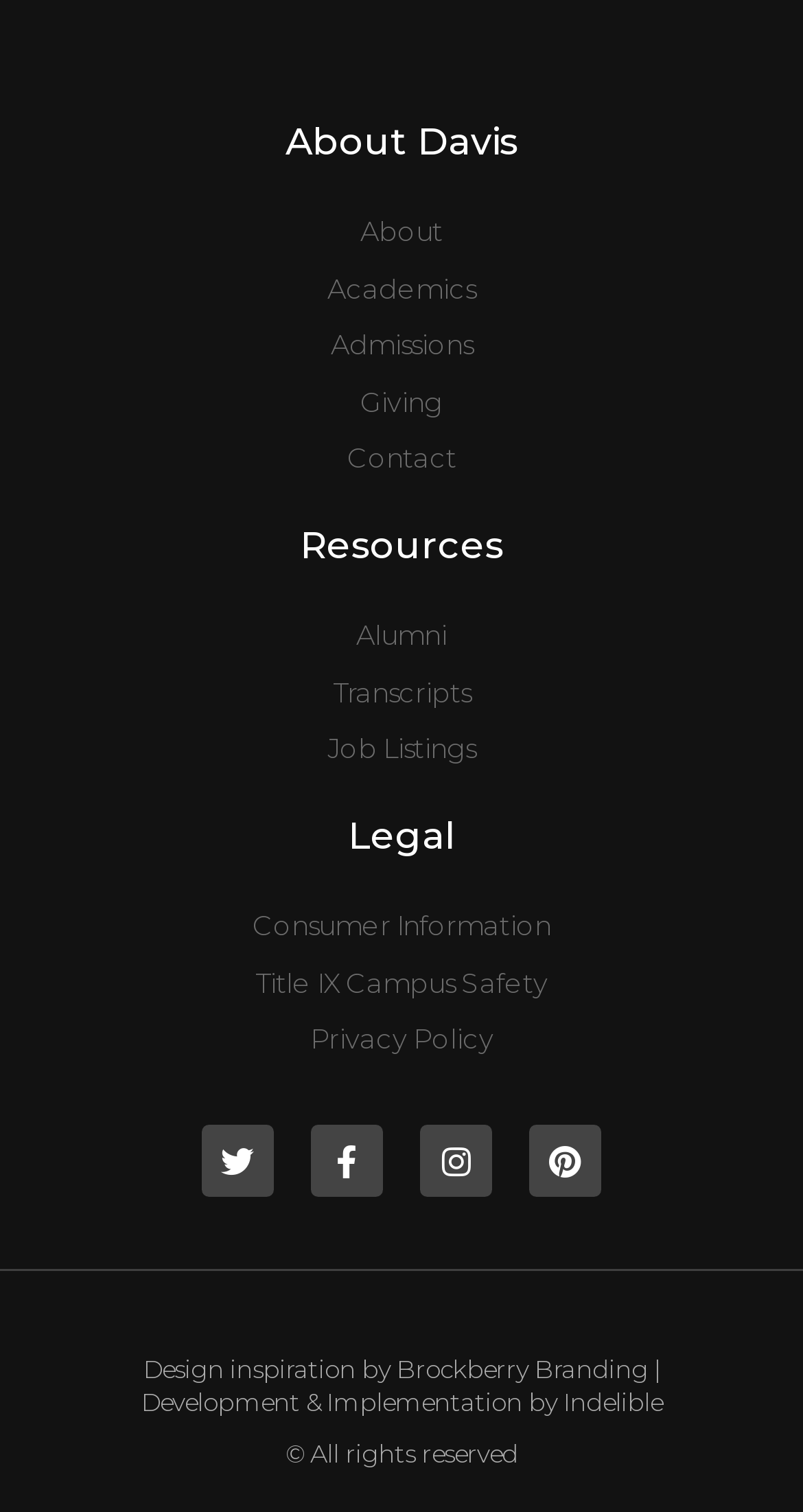How many social media links are there?
Use the information from the image to give a detailed answer to the question.

I can see four social media links at the bottom of the page: Twitter, Facebook, Instagram, and Pinterest. These links are represented by icons and have corresponding text.